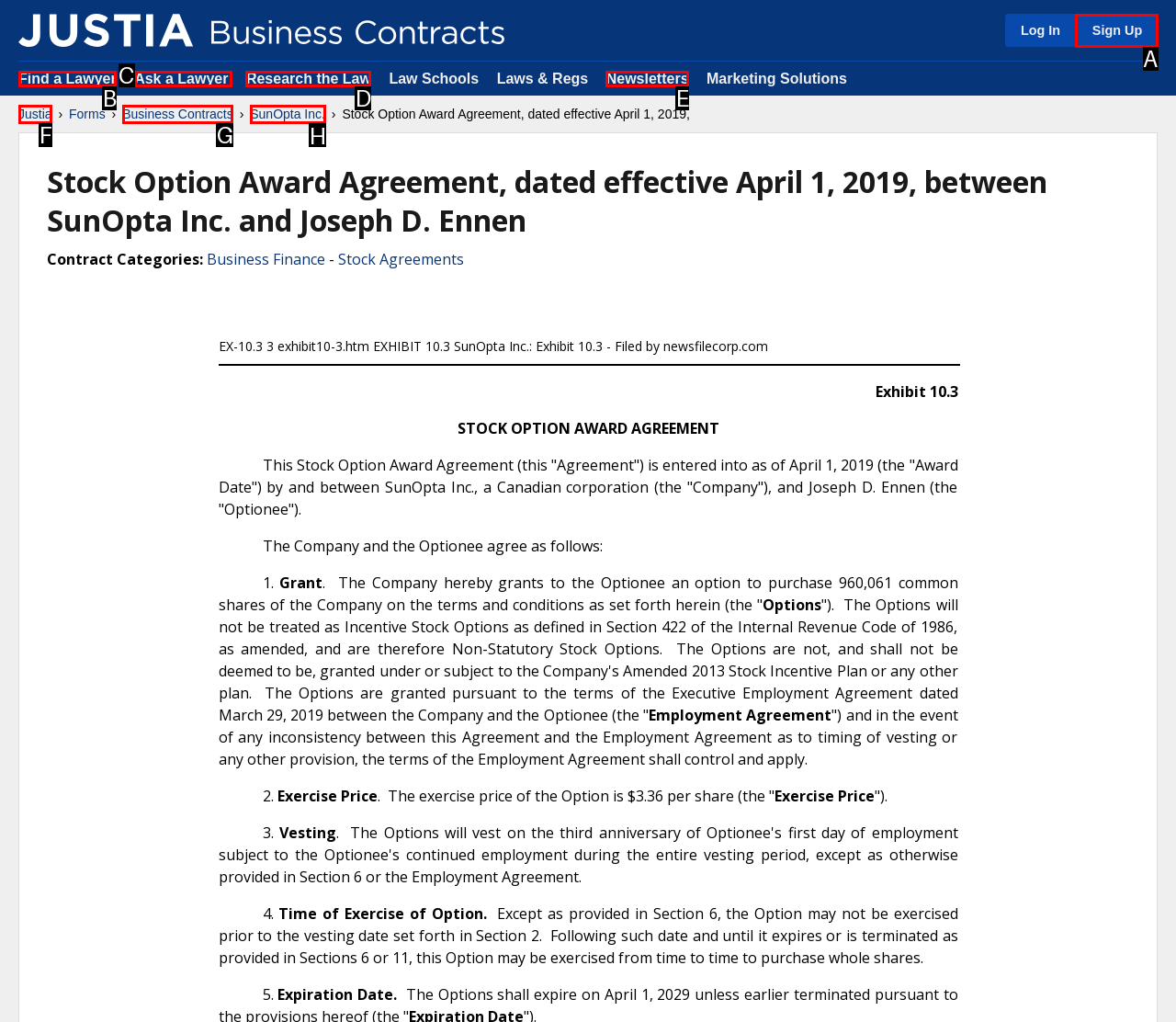Determine which option should be clicked to carry out this task: Go to SunOpta Inc.
State the letter of the correct choice from the provided options.

H